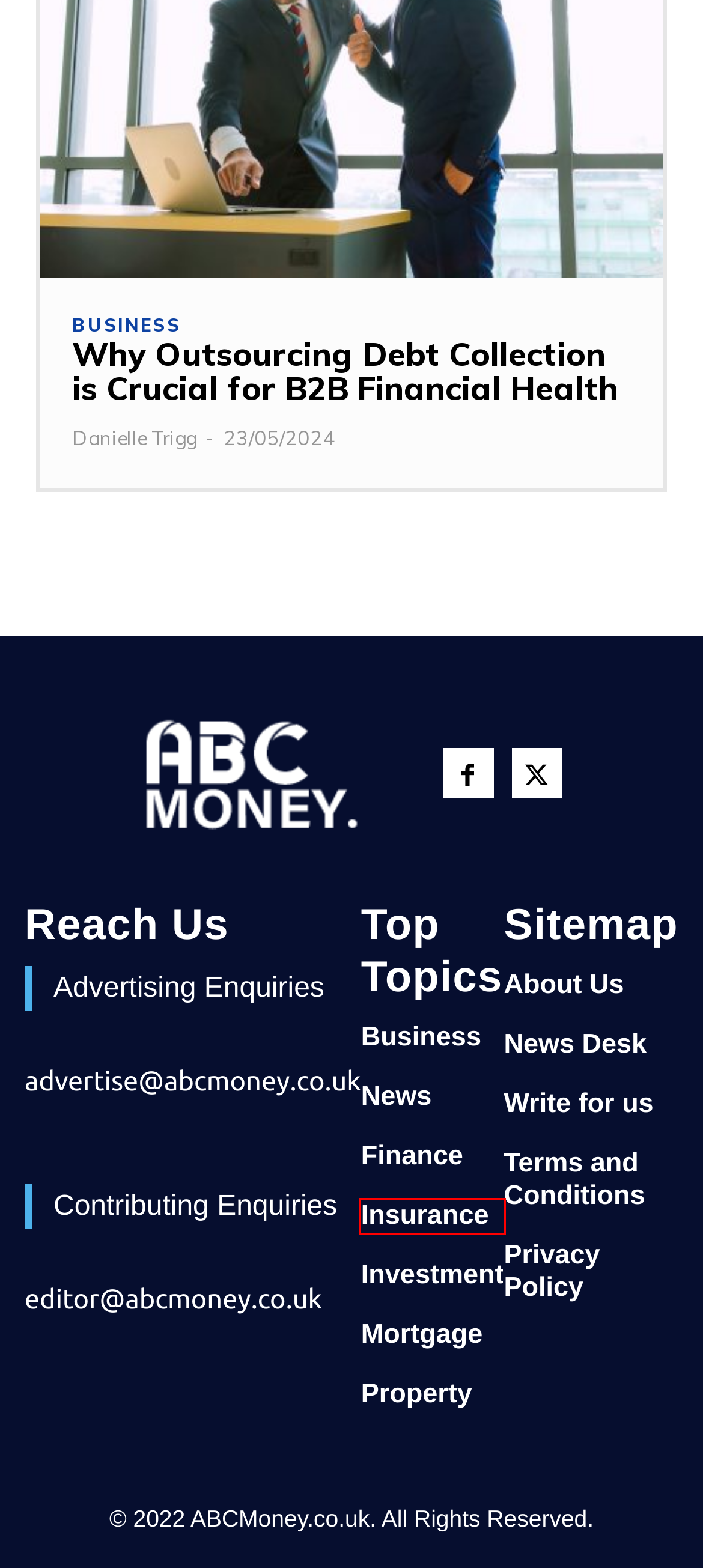A screenshot of a webpage is provided, featuring a red bounding box around a specific UI element. Identify the webpage description that most accurately reflects the new webpage after interacting with the selected element. Here are the candidates:
A. Sam Allcock, Author At ABC Money
B. Privacy Policy | ABC Money
C. Danielle Trigg, Author At ABC Money
D. Insurance News - ABC Money
E. News Desk | ABC Money
F. Property News - ABC Money
G. Champions League Titans: The Most Successful Teams In History | ABC Money
H. Mortgage News - ABC Money

D